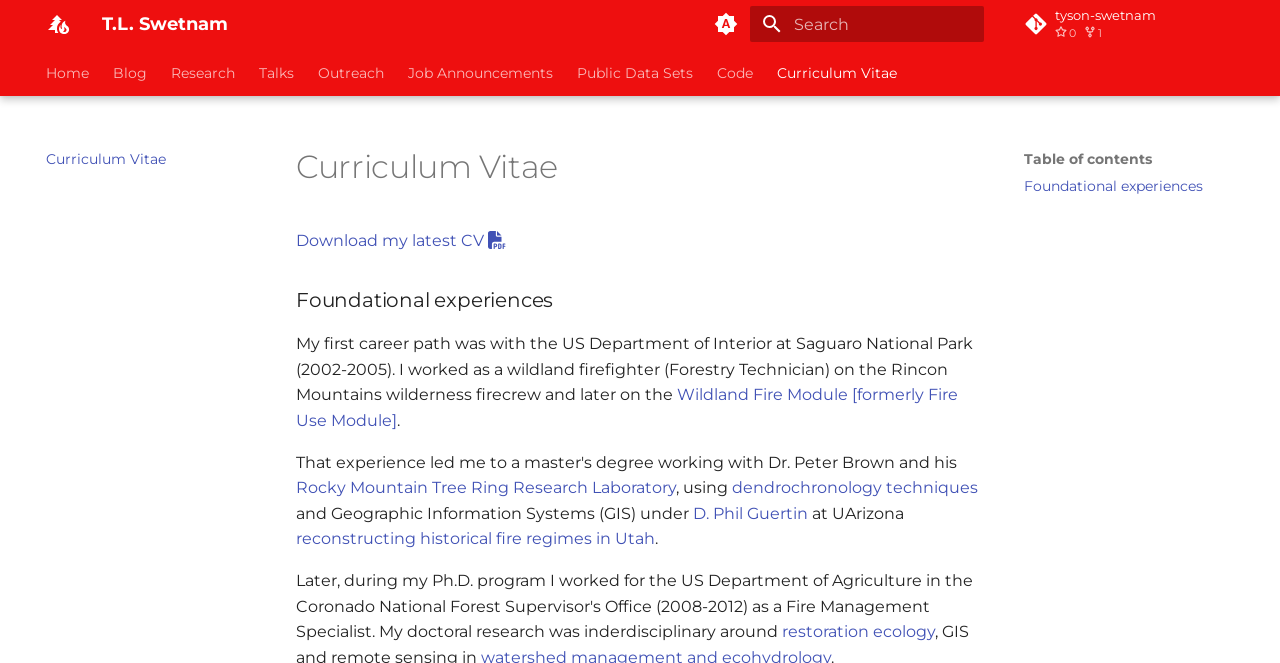Please specify the bounding box coordinates of the region to click in order to perform the following instruction: "Switch to light mode".

[0.552, 0.006, 0.583, 0.066]